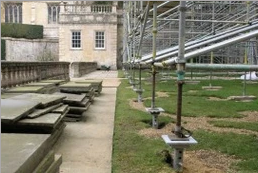Is the lawn on the right side of the image?
Using the image, provide a concise answer in one word or a short phrase.

Yes